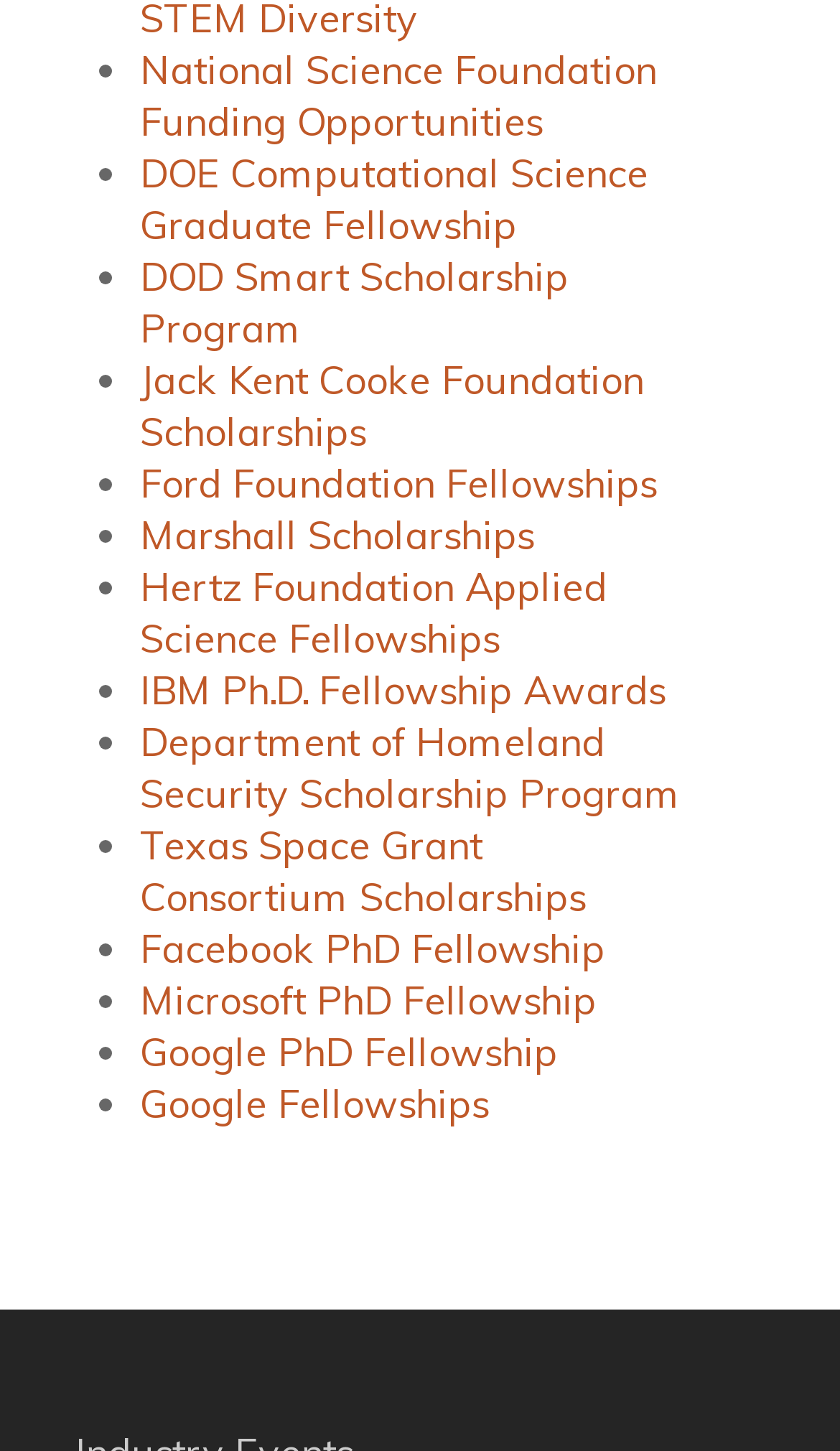Please answer the following question using a single word or phrase: How many fellowship programs are listed?

20